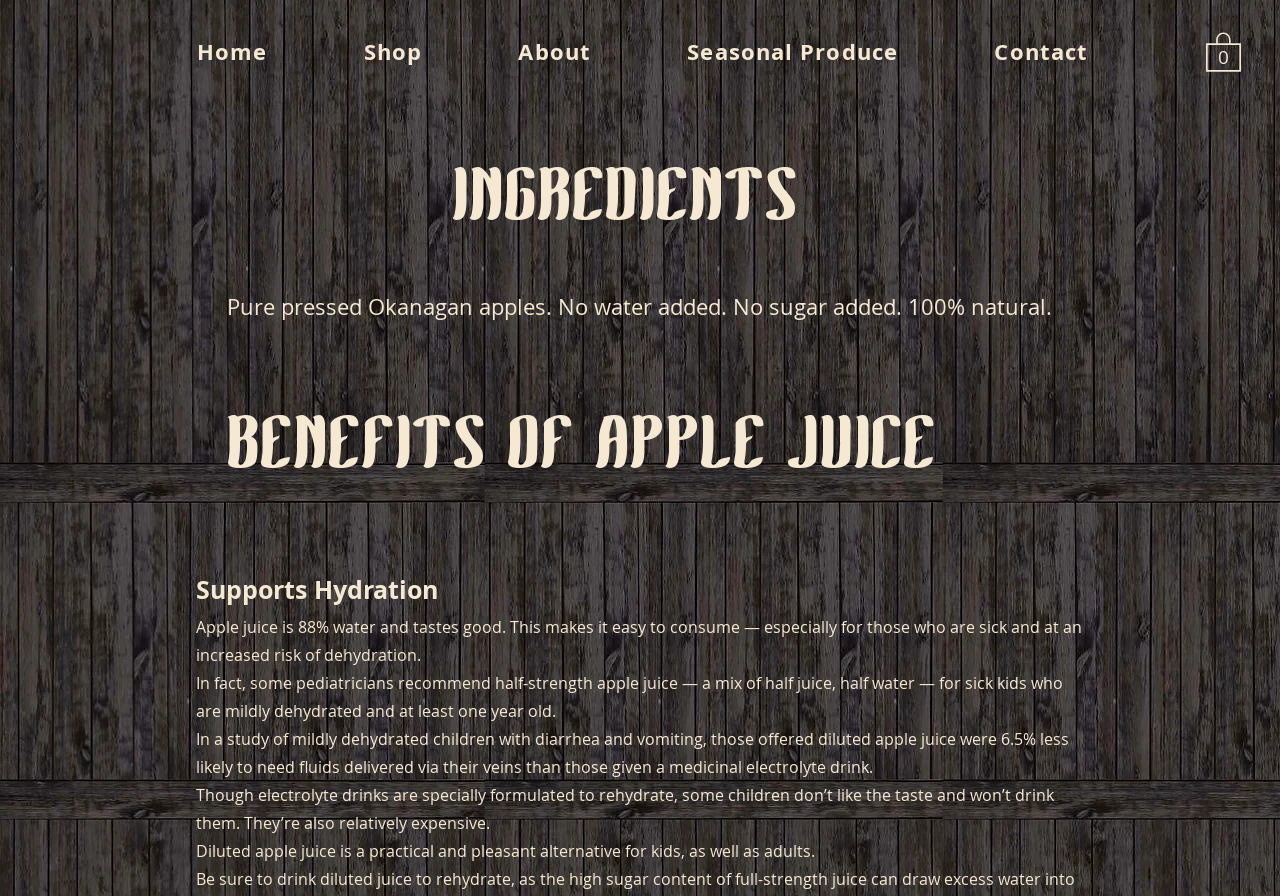What is the percentage of water in apple juice?
Refer to the image and offer an in-depth and detailed answer to the question.

In the 'BENEFITS OF APPLE JUICE' section, it is mentioned that 'Apple juice is 88% water and tastes good', which indicates that the percentage of water in apple juice is 88%.